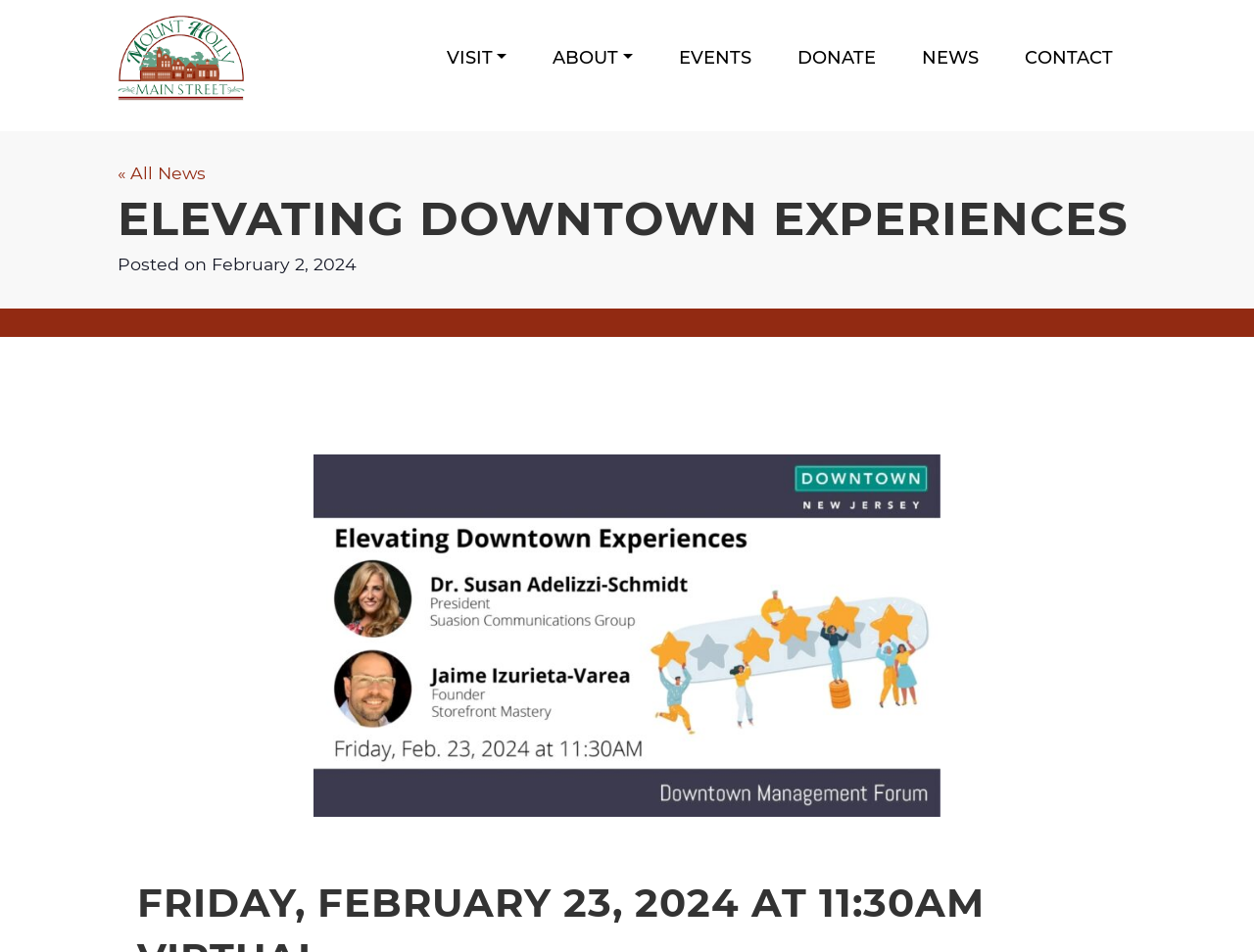Extract the top-level heading from the webpage and provide its text.

ELEVATING DOWNTOWN EXPERIENCES